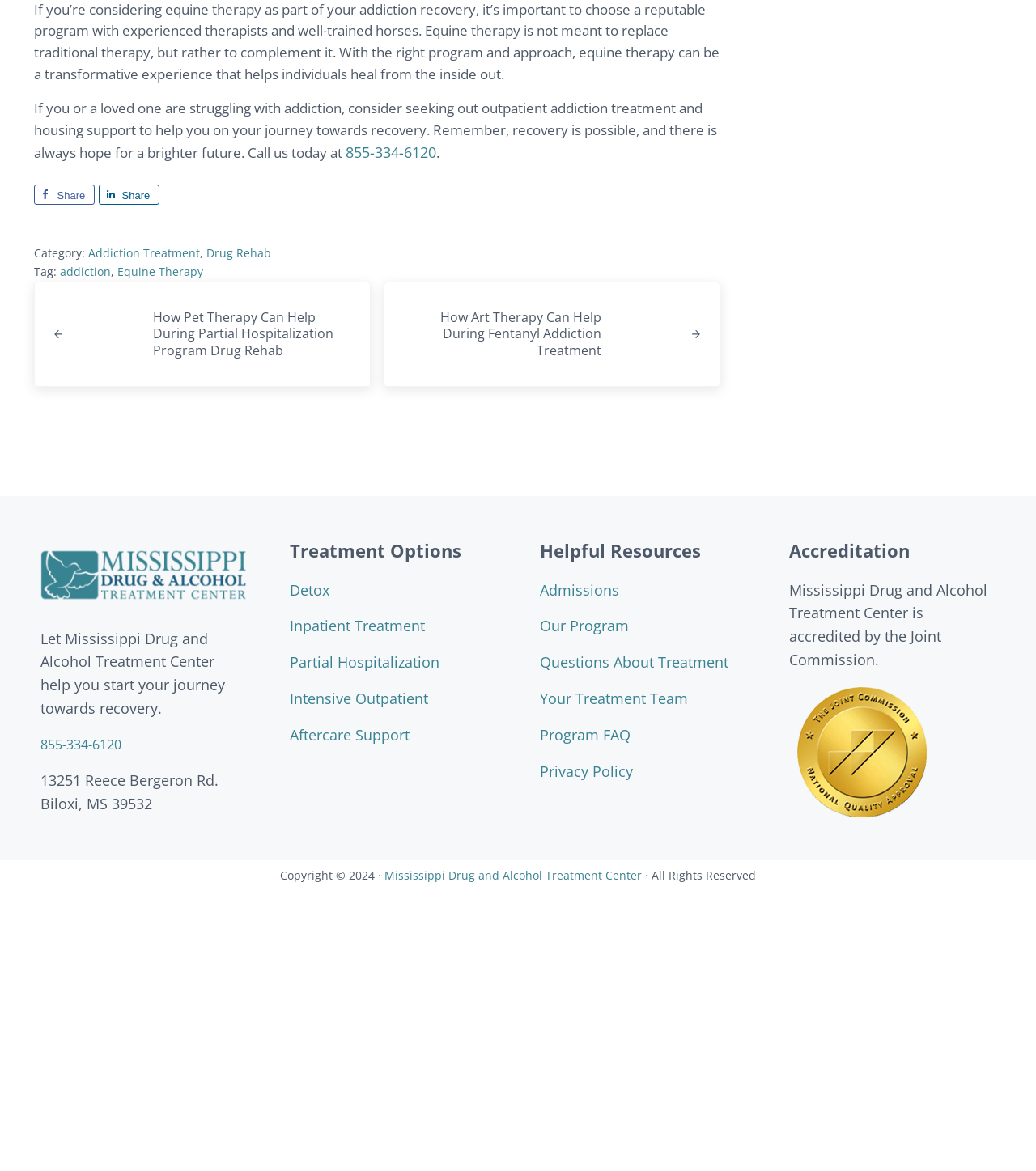Point out the bounding box coordinates of the section to click in order to follow this instruction: "Read about equine therapy for addiction recovery".

[0.032, 0.133, 0.676, 0.189]